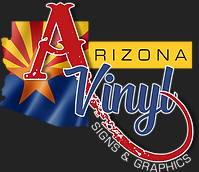Offer a detailed caption for the image presented.

The image features the logo of "Arizona Vinyl," a sign and graphics company. The design incorporates vibrant colors representing the Arizona state flag, showcasing a sunburst pattern in red and yellow. Bold, stylized text highlights the name "Arizona" prominently in yellow, while "Vinyl" is rendered in a flowing, script-like font in blue, giving it an elegant contrast. Below "Vinyl," the words "SIGNS & GRAPHICS" are displayed in a solid, professional font, emphasizing the company's services. The logo blends dynamic imagery with professional branding, capturing the essence of Arizona's identity and the company's commitment to quality graphic solutions.